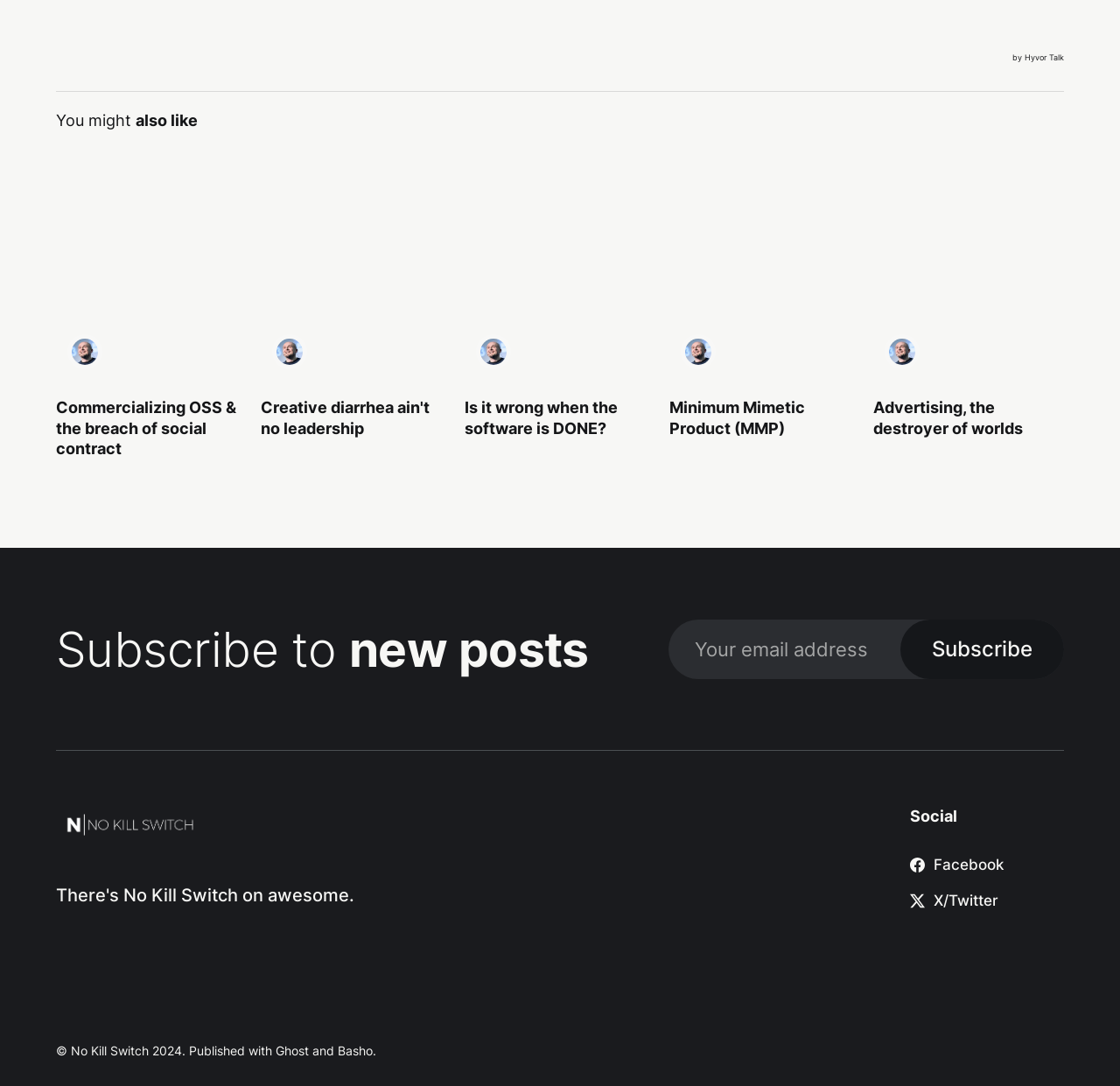Please specify the bounding box coordinates of the region to click in order to perform the following instruction: "Subscribe to new posts".

[0.05, 0.574, 0.597, 0.622]